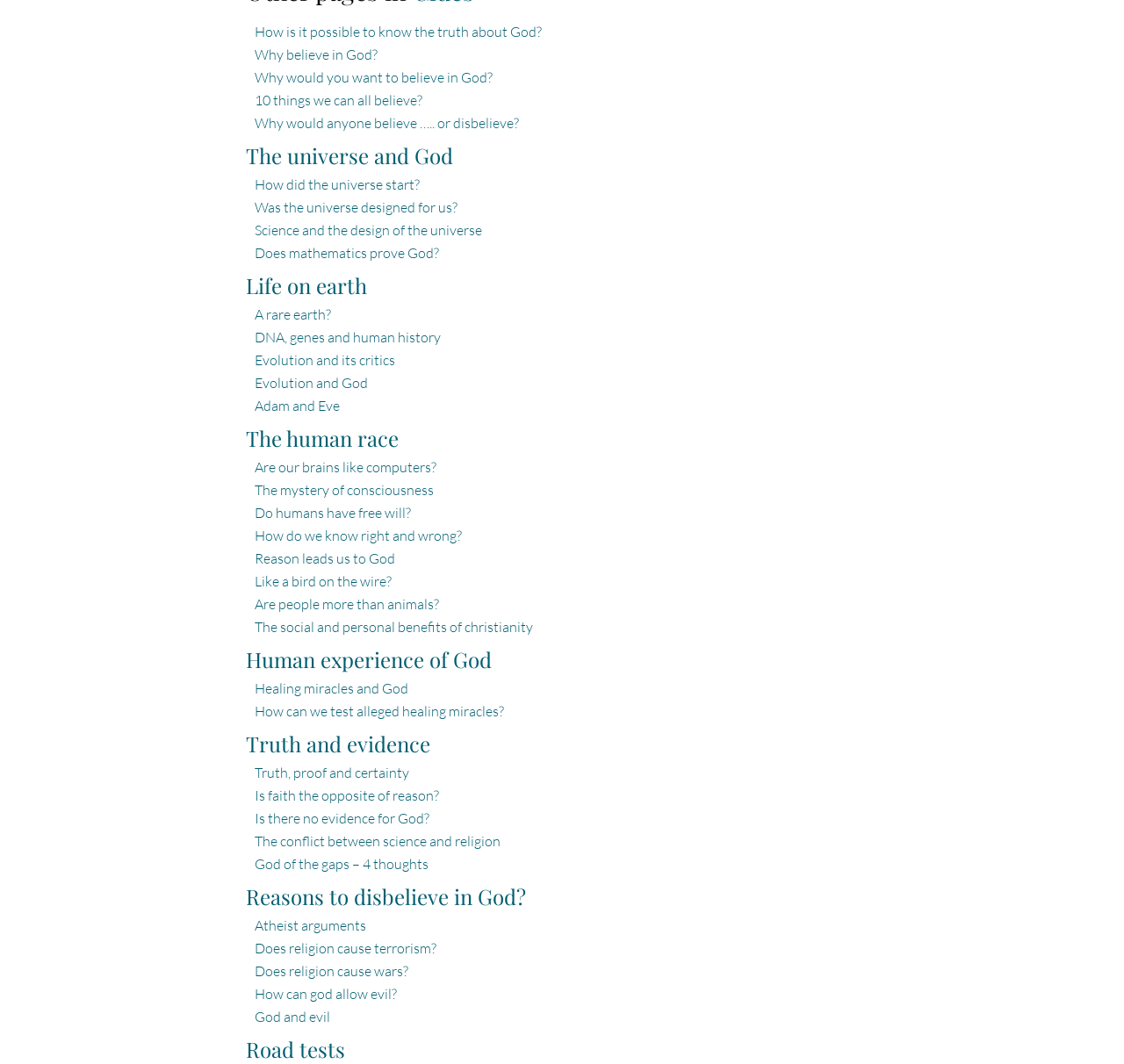Locate the bounding box coordinates of the clickable region necessary to complete the following instruction: "Explore 'The universe and God'". Provide the coordinates in the format of four float numbers between 0 and 1, i.e., [left, top, right, bottom].

[0.219, 0.133, 0.403, 0.159]